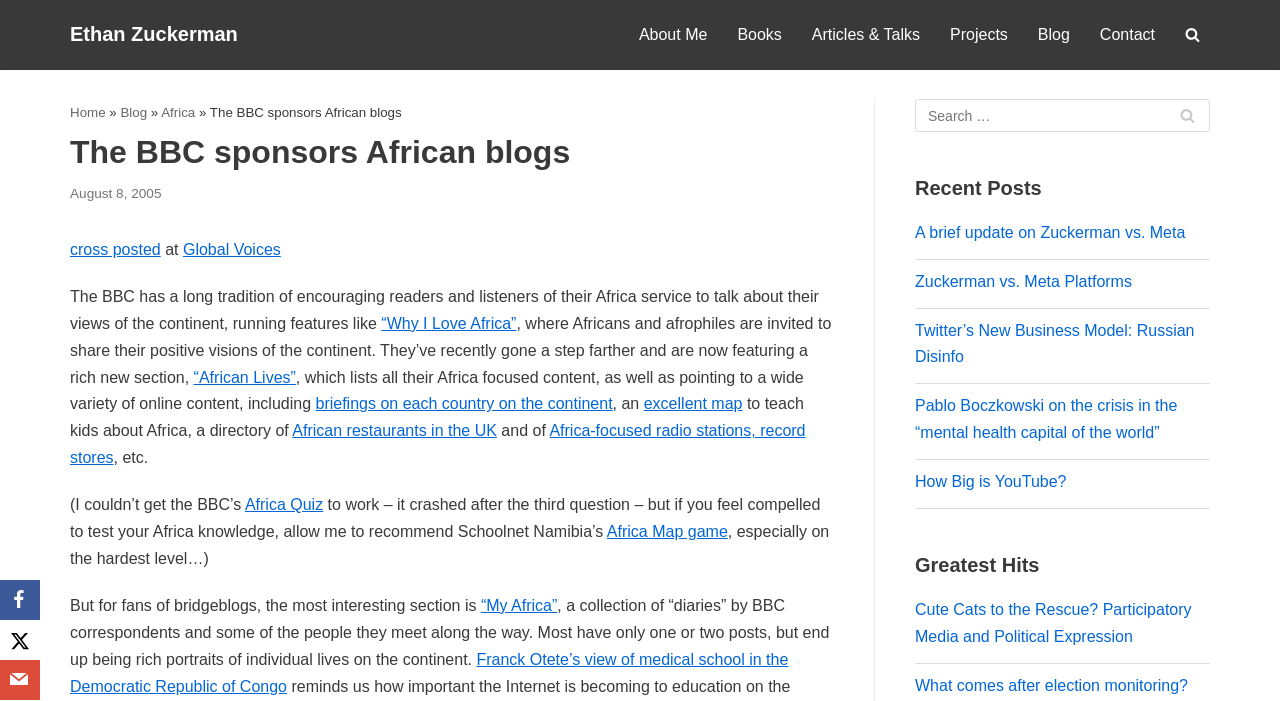Answer the question below in one word or phrase:
How many recent posts are listed?

5